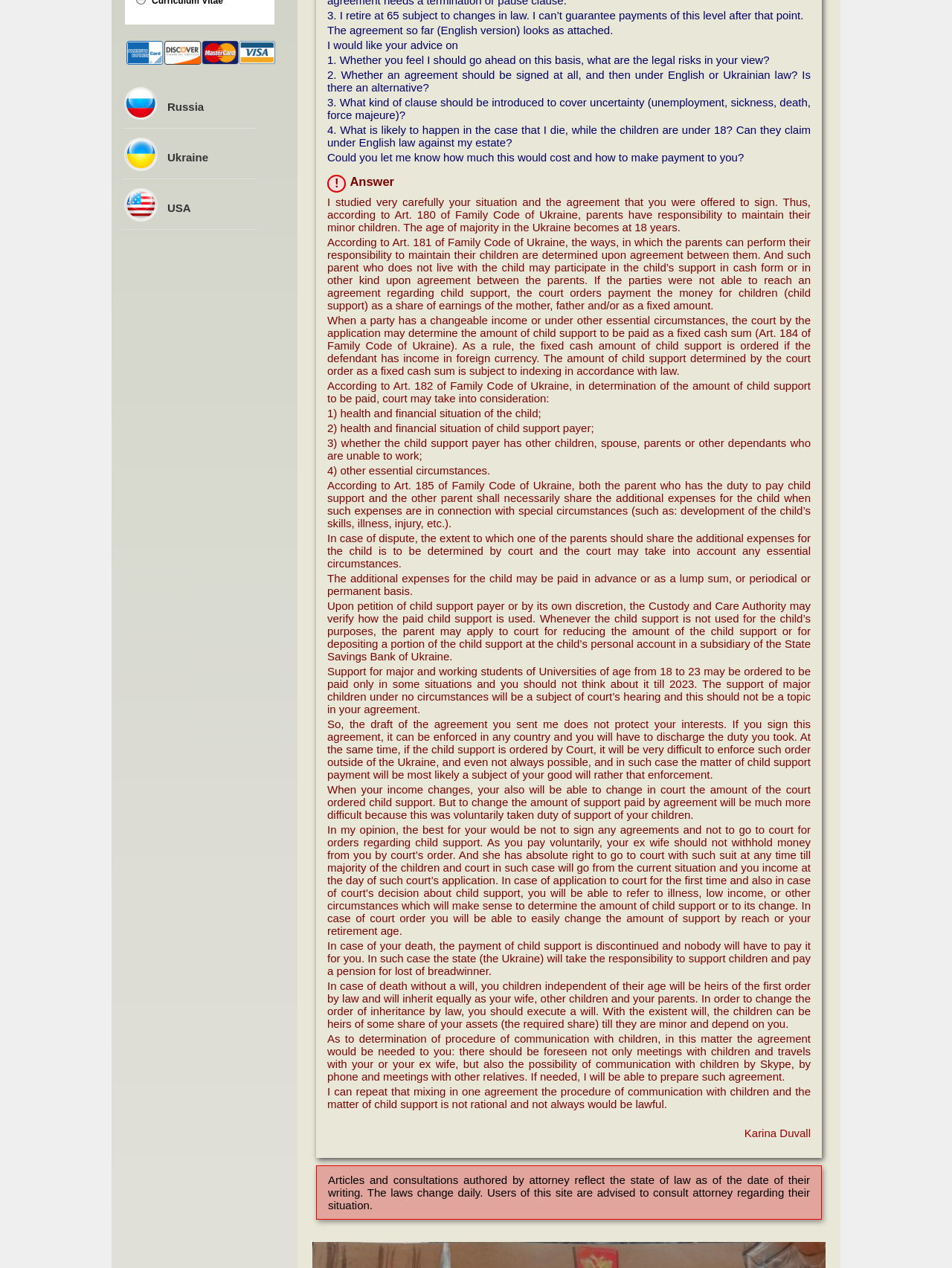Determine the bounding box coordinates for the HTML element described here: "Karina Duvall".

[0.782, 0.889, 0.852, 0.899]